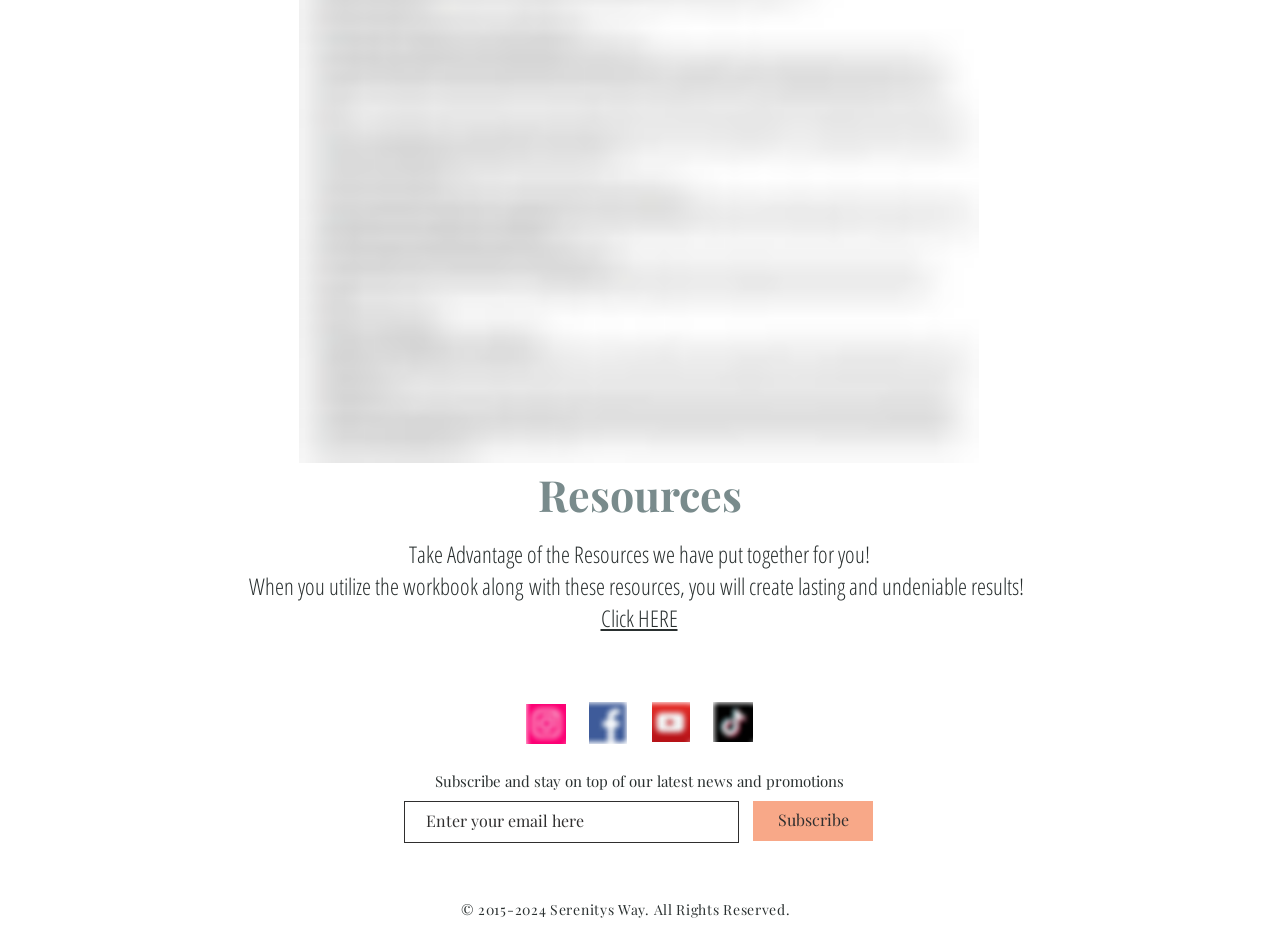Based on the provided description, "Click HERE", find the bounding box of the corresponding UI element in the screenshot.

[0.469, 0.651, 0.529, 0.685]